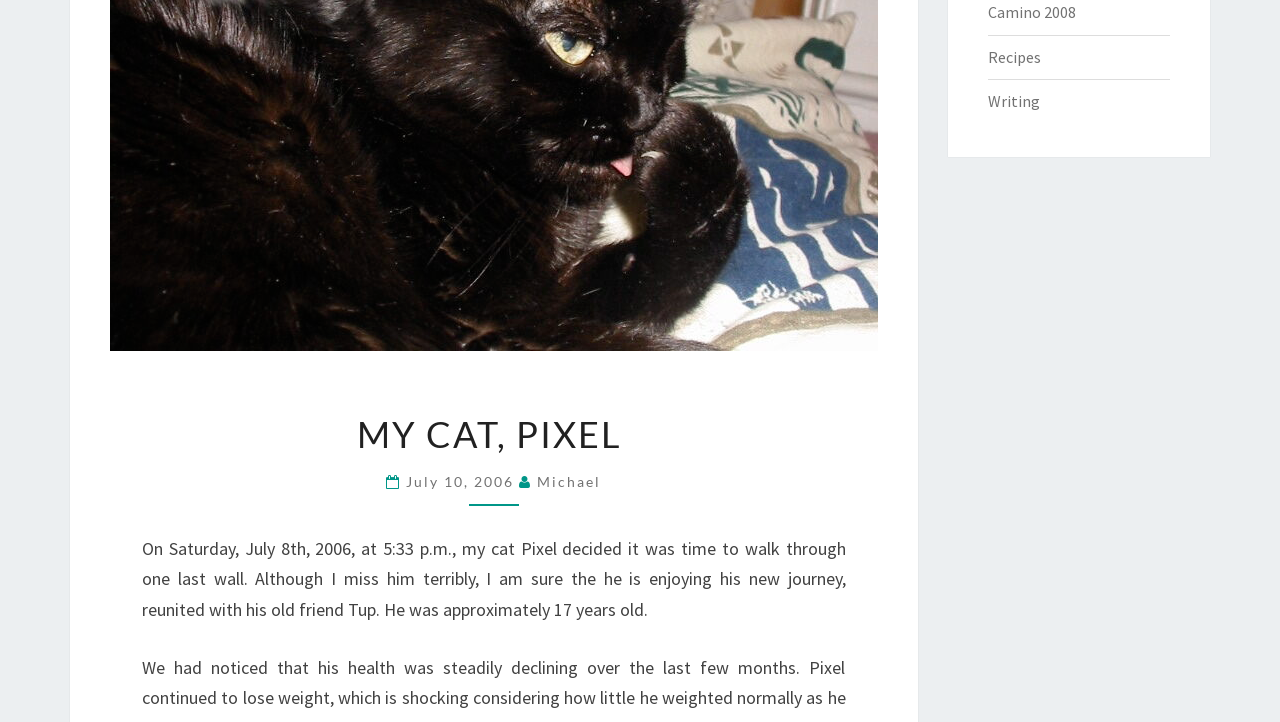Show the bounding box coordinates for the HTML element as described: "Recipes".

[0.771, 0.064, 0.813, 0.092]